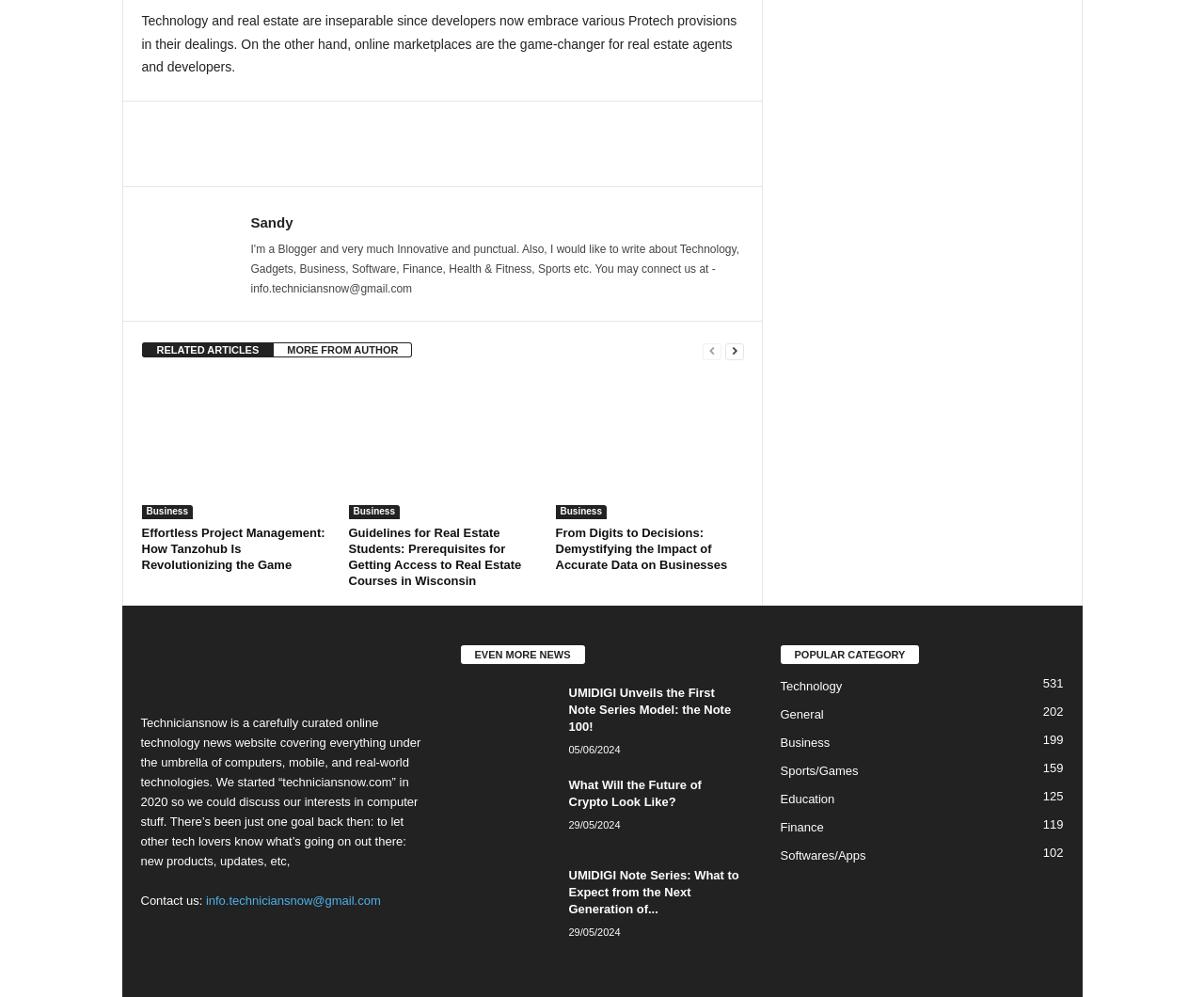Extract the bounding box coordinates for the UI element described as: "RELATED ARTICLES".

[0.118, 0.343, 0.228, 0.358]